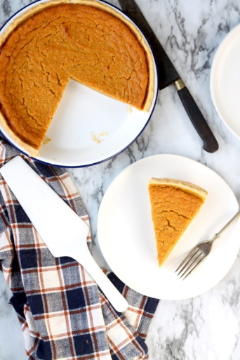What is the material of the backdrop?
Please provide a single word or phrase answer based on the image.

Marble